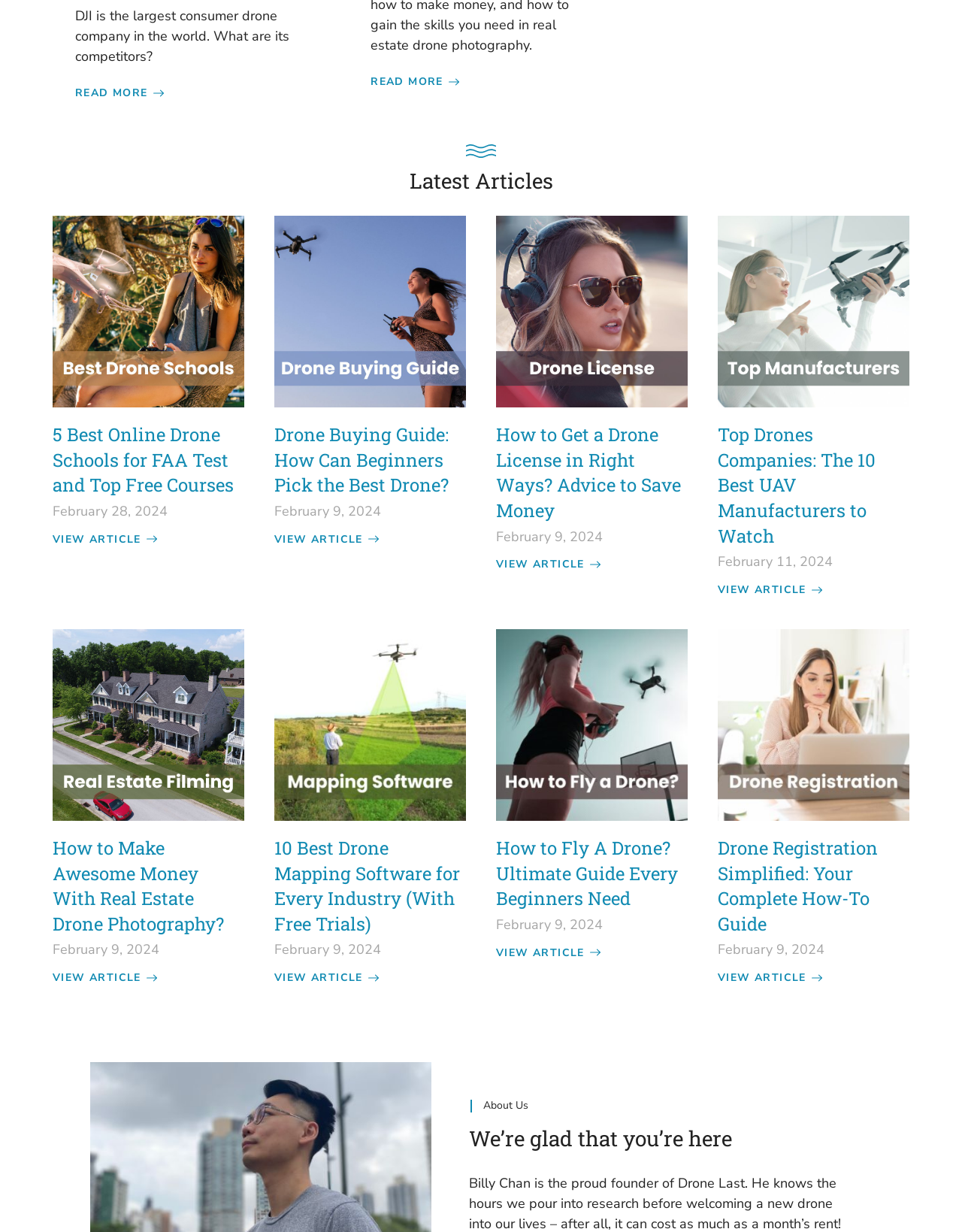Can you specify the bounding box coordinates for the region that should be clicked to fulfill this instruction: "Read more about DJI competitors".

[0.078, 0.069, 0.17, 0.082]